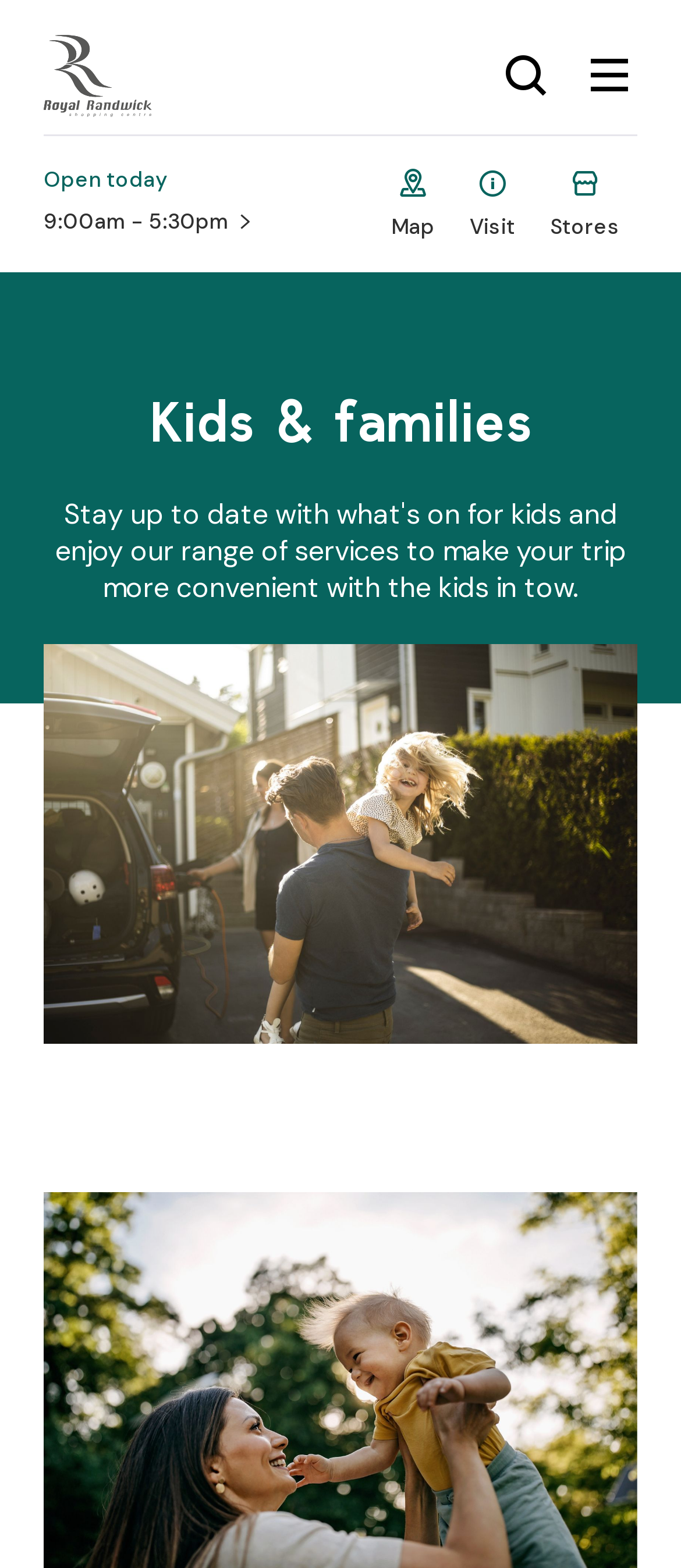Identify the coordinates of the bounding box for the element described below: "parent_node: Social Media Marketing". Return the coordinates as four float numbers between 0 and 1: [left, top, right, bottom].

None